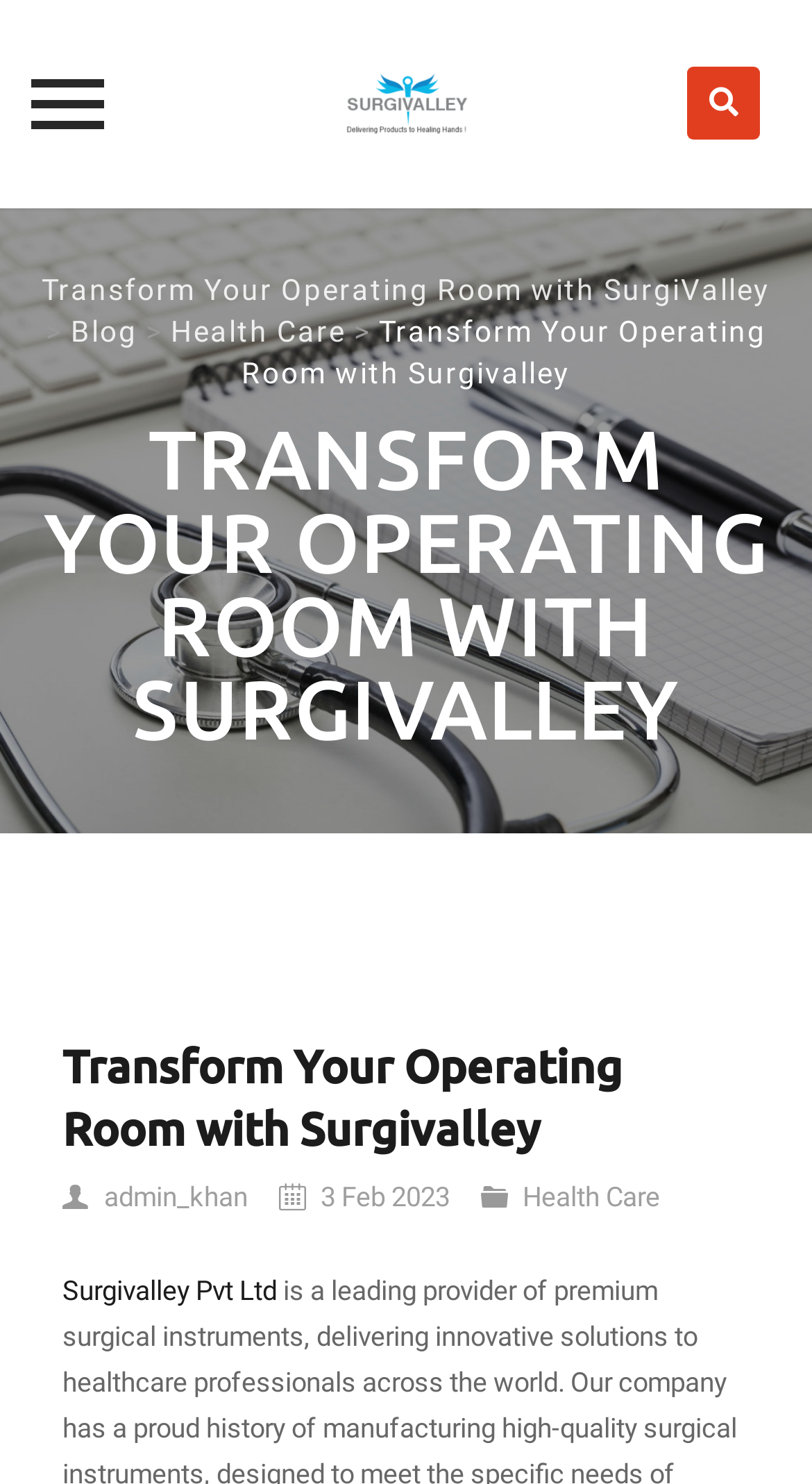Give a one-word or short phrase answer to the question: 
How many main navigation links are there?

3